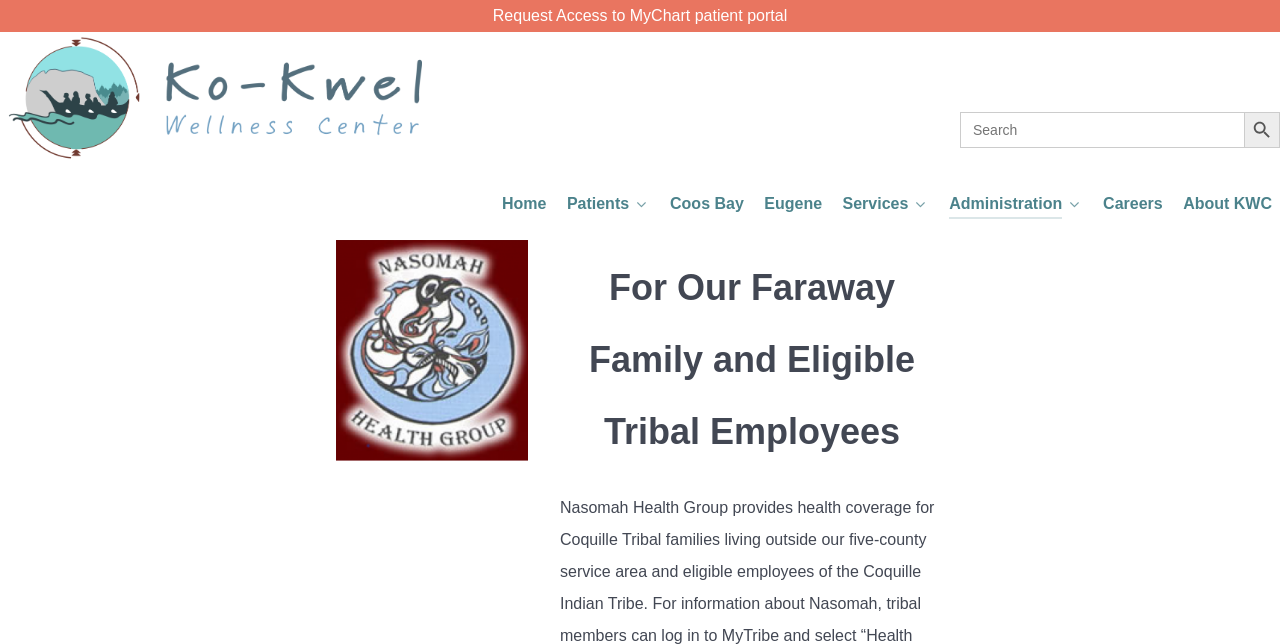How many links are in the top navigation bar?
Relying on the image, give a concise answer in one word or a brief phrase.

7